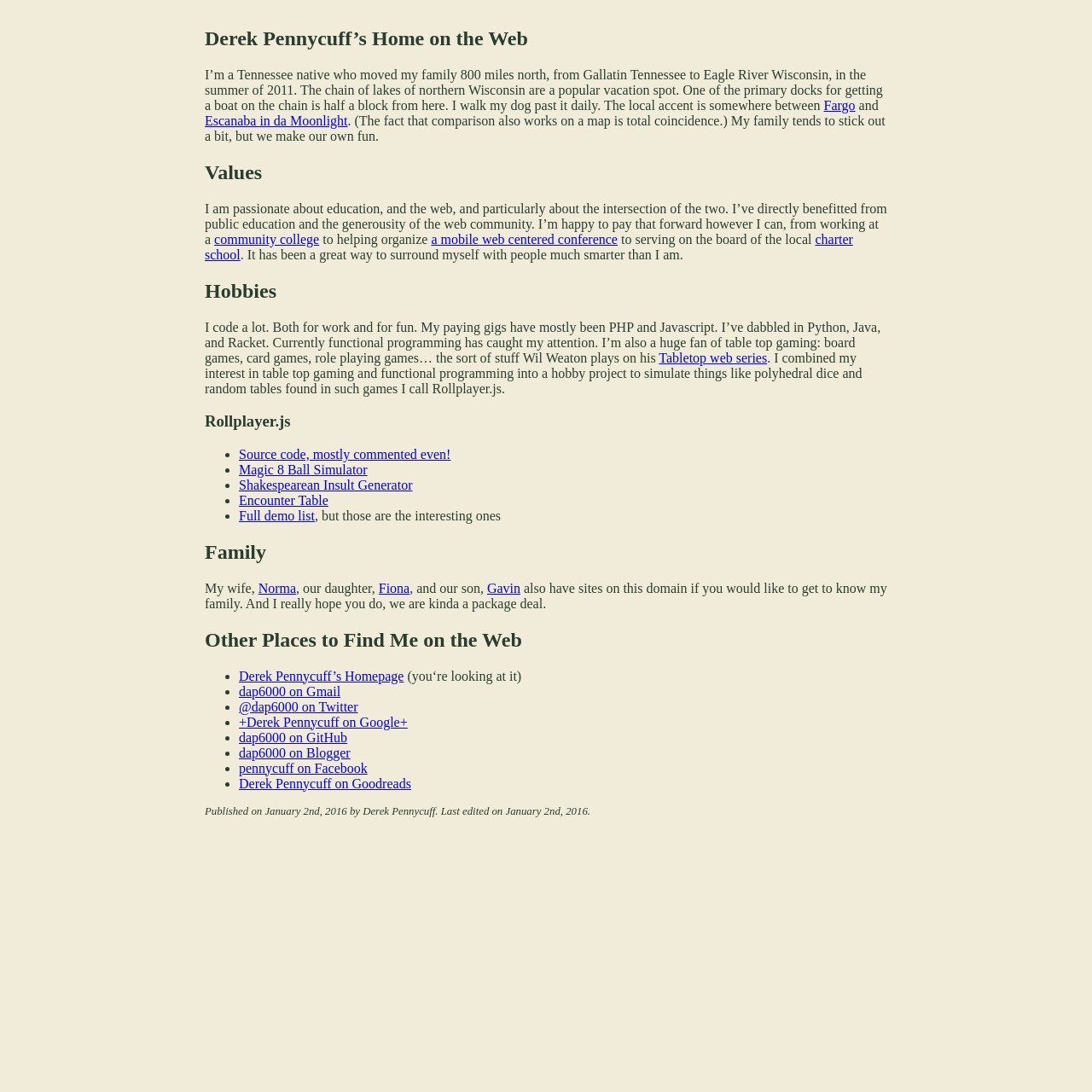Pinpoint the bounding box coordinates of the clickable area necessary to execute the following instruction: "Get to know Derek Pennycuff's wife Norma". The coordinates should be given as four float numbers between 0 and 1, namely [left, top, right, bottom].

[0.236, 0.532, 0.271, 0.545]